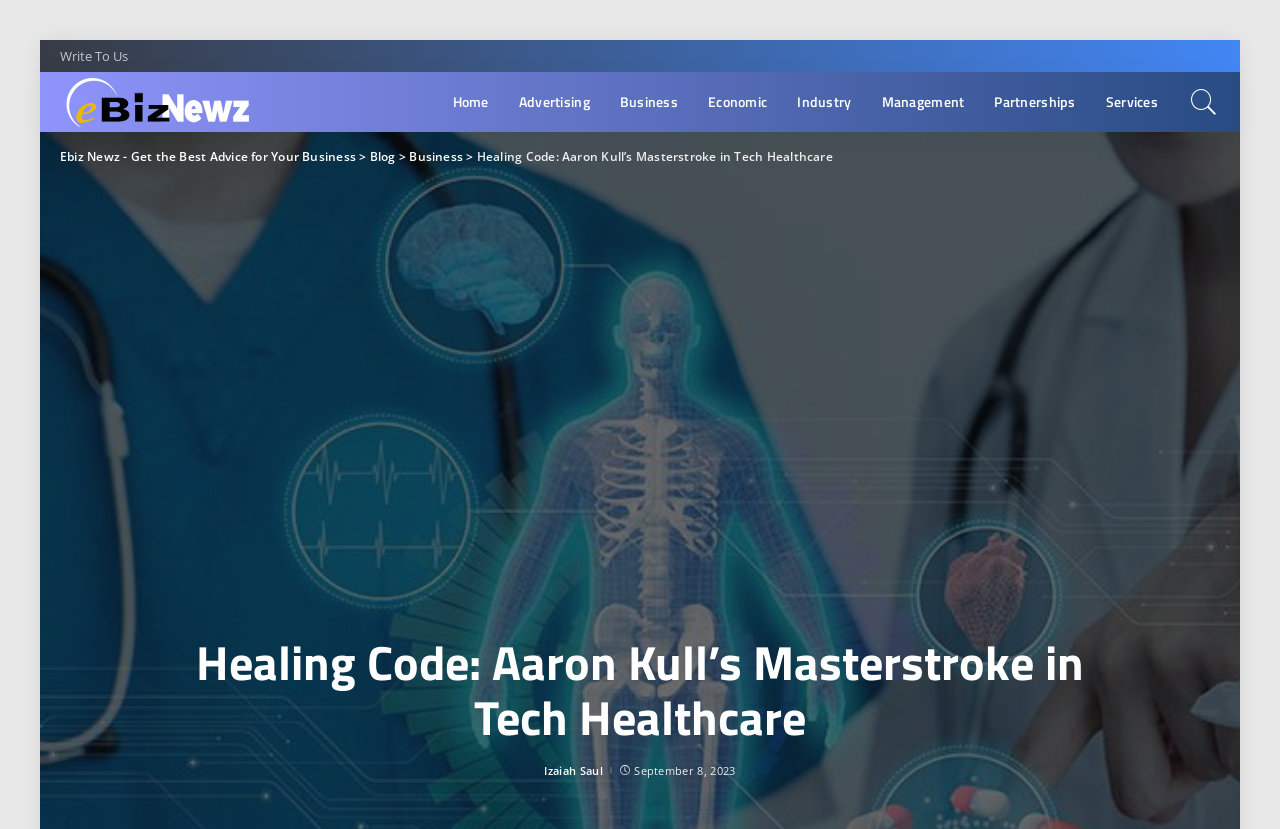Answer the question briefly using a single word or phrase: 
How many main menu items are there?

9